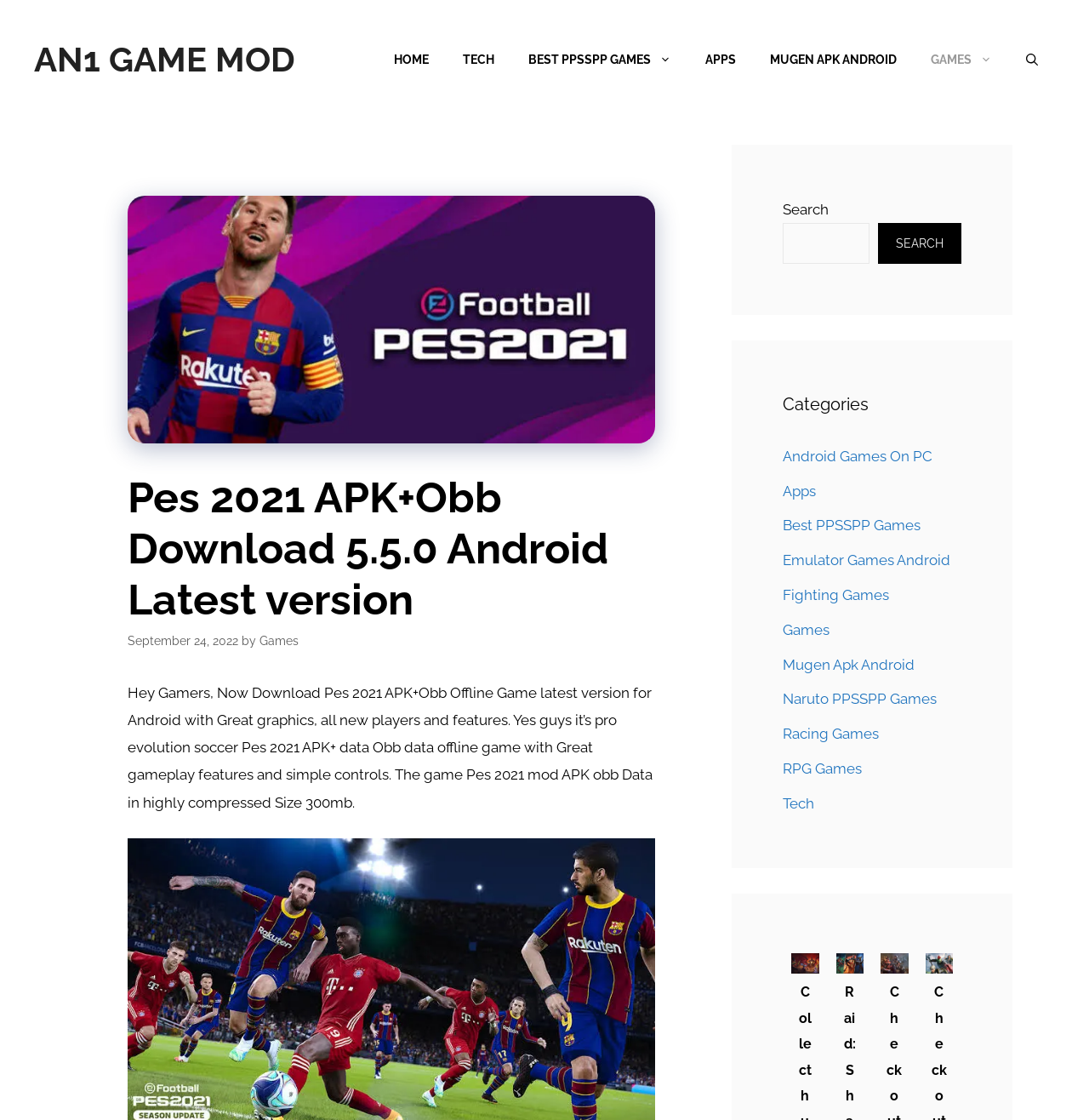Locate the bounding box coordinates of the area that needs to be clicked to fulfill the following instruction: "Explore MUGEN APK ANDROID". The coordinates should be in the format of four float numbers between 0 and 1, namely [left, top, right, bottom].

[0.691, 0.03, 0.839, 0.076]